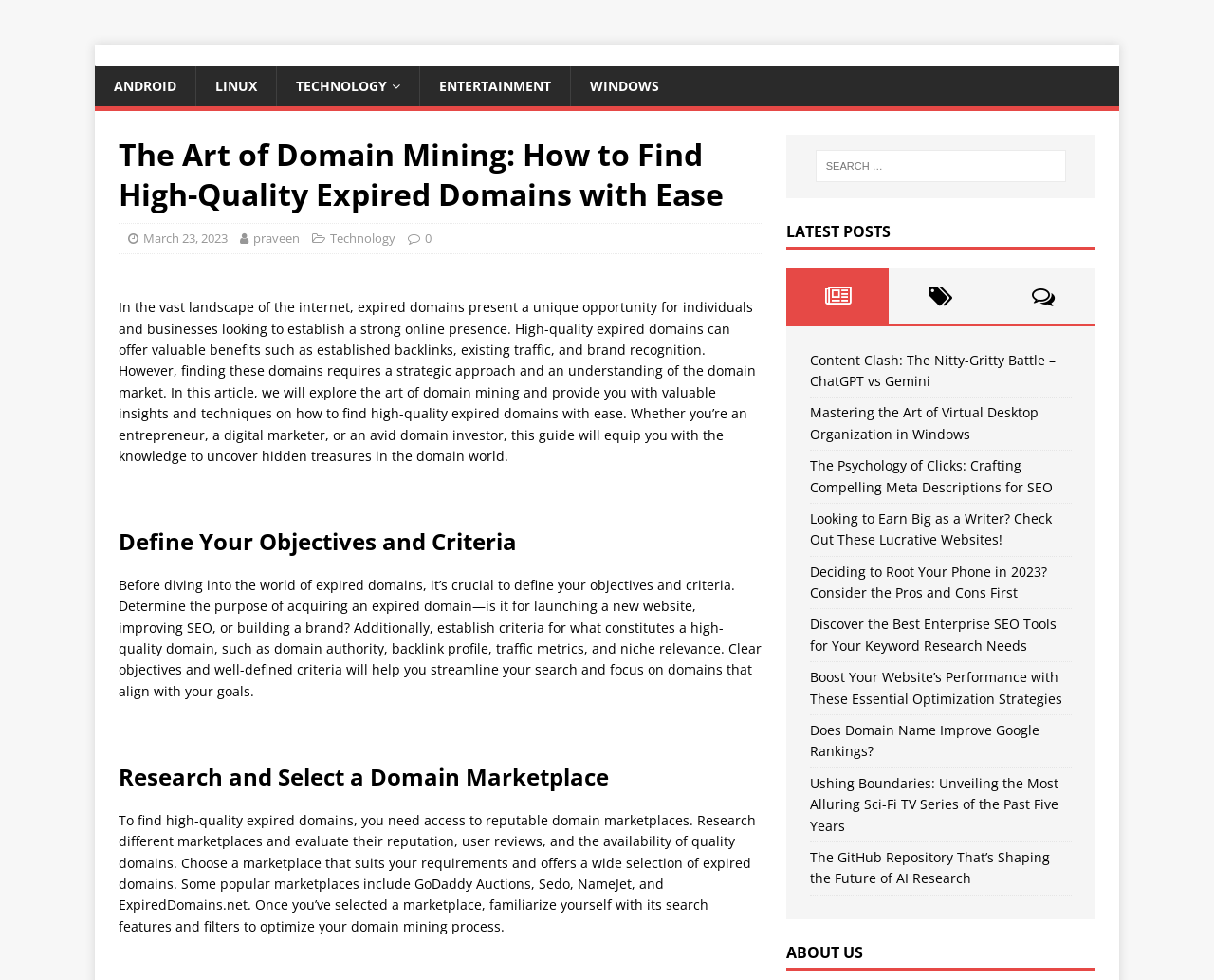How many social media links are present in the webpage?
Identify the answer in the screenshot and reply with a single word or phrase.

3